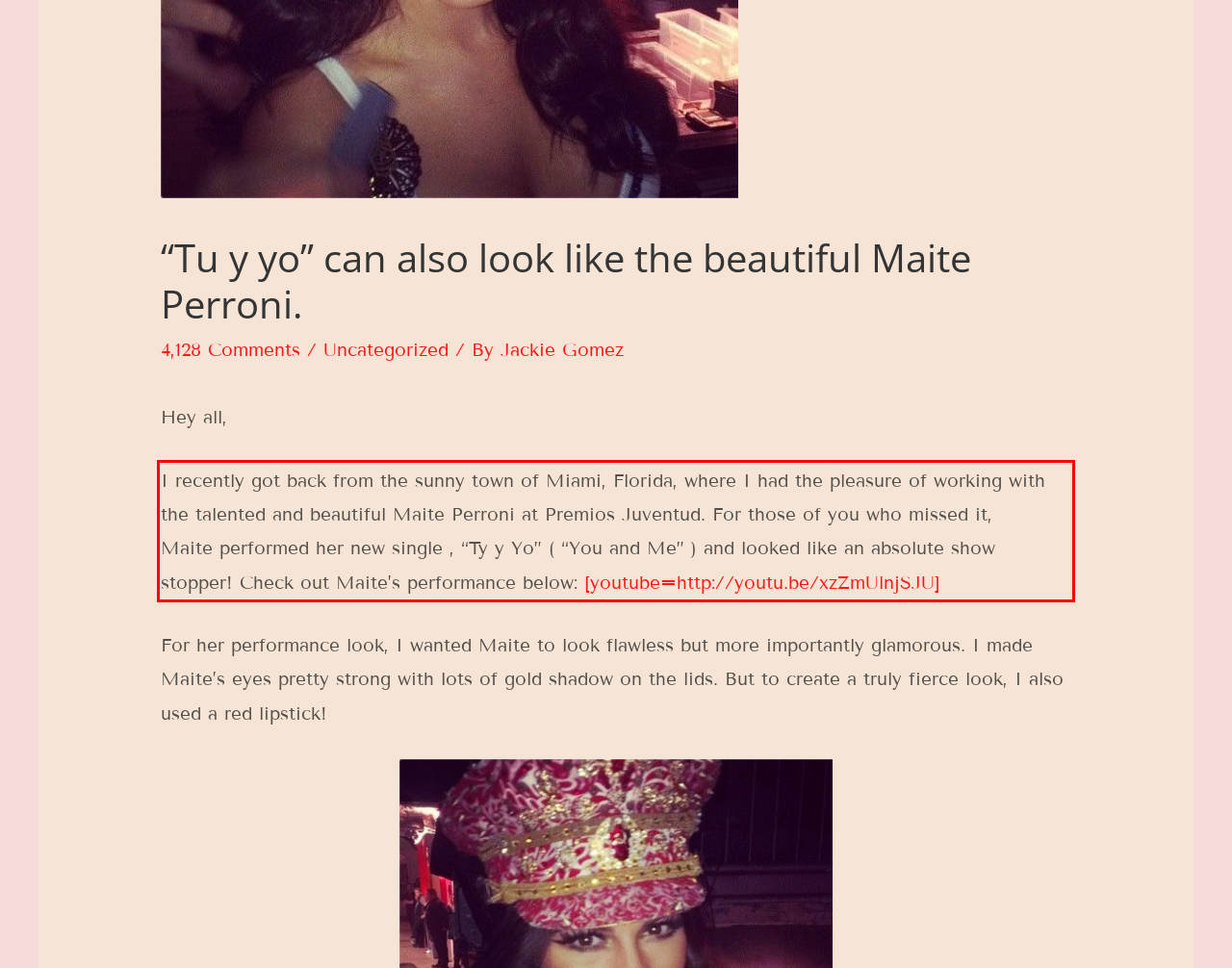Identify the text inside the red bounding box in the provided webpage screenshot and transcribe it.

I recently got back from the sunny town of Miami, Florida, where I had the pleasure of working with the talented and beautiful Maite Perroni at Premios Juventud. For those of you who missed it, Maite performed her new single , “Ty y Yo” ( “You and Me” ) and looked like an absolute show stopper! Check out Maite’s performance below: [youtube=http://youtu.be/xzZmUlnjSJU]